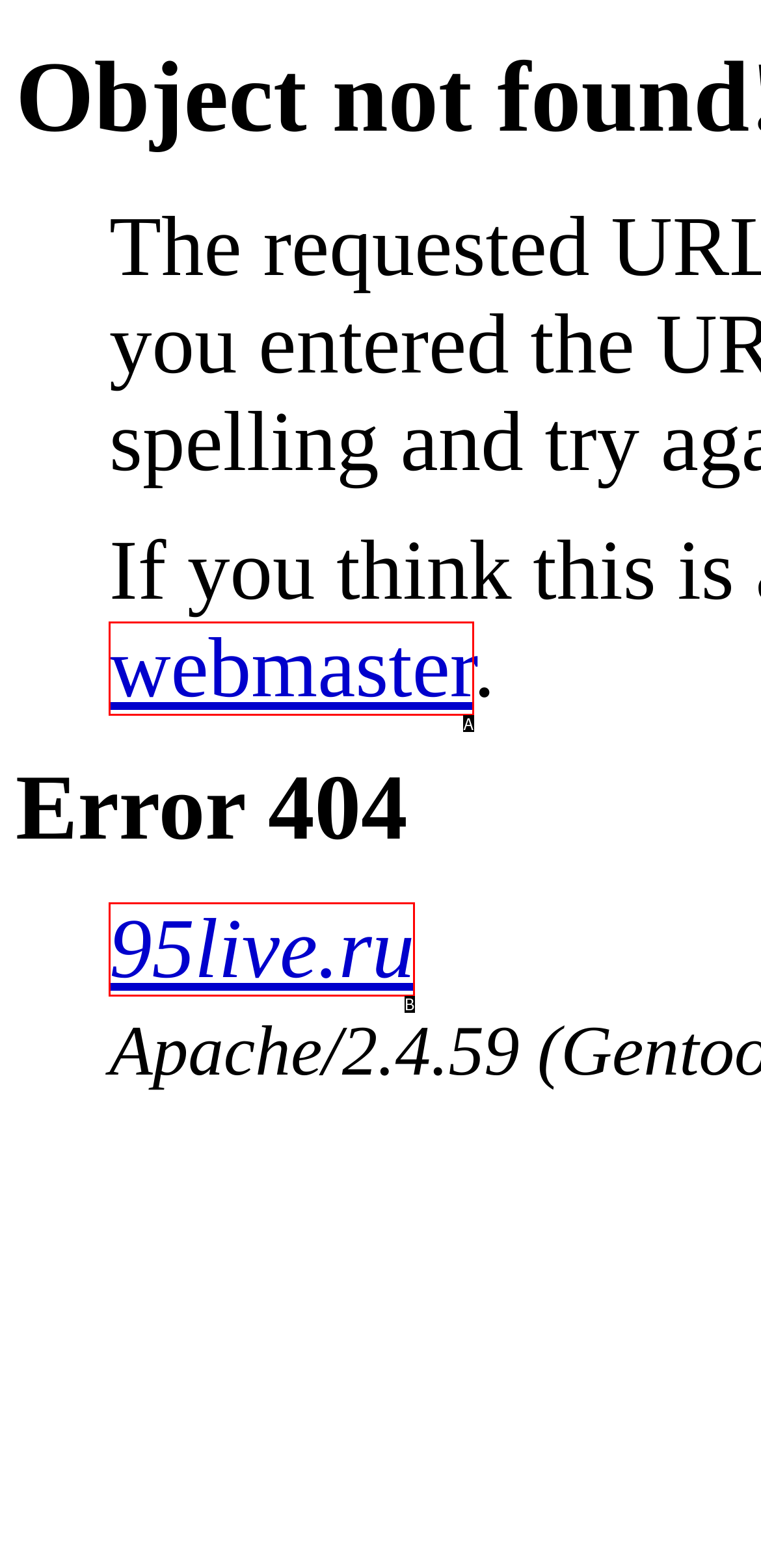Identify the HTML element that corresponds to the description: webmaster
Provide the letter of the matching option from the given choices directly.

A